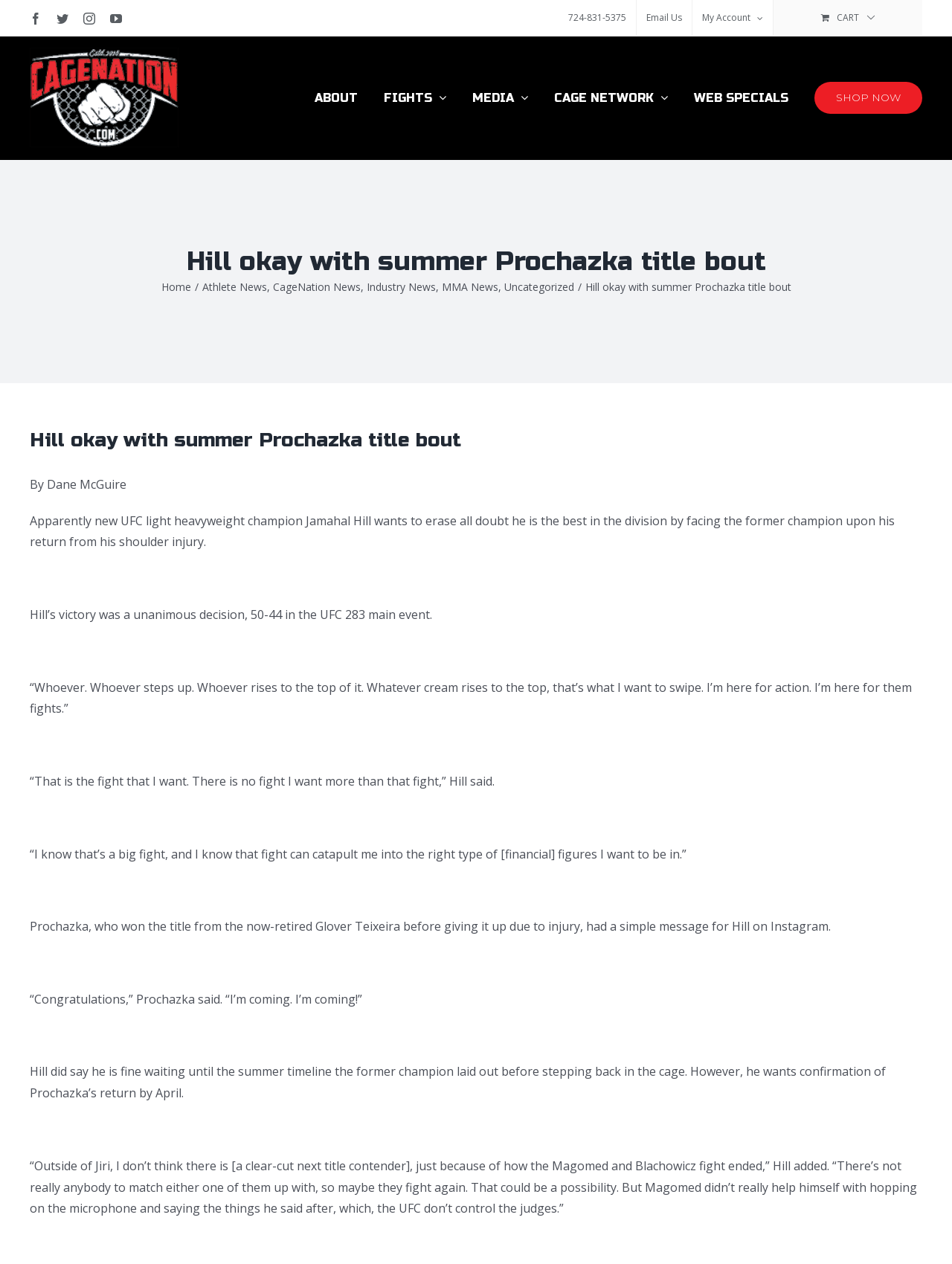Refer to the image and provide an in-depth answer to the question:
What is the name of the former champion mentioned in the article?

The answer can be found in the article content, where it is mentioned that 'Prochazka, who won the title from the now-retired Glover Teixeira before giving it up due to injury, had a simple message for Hill on Instagram.'